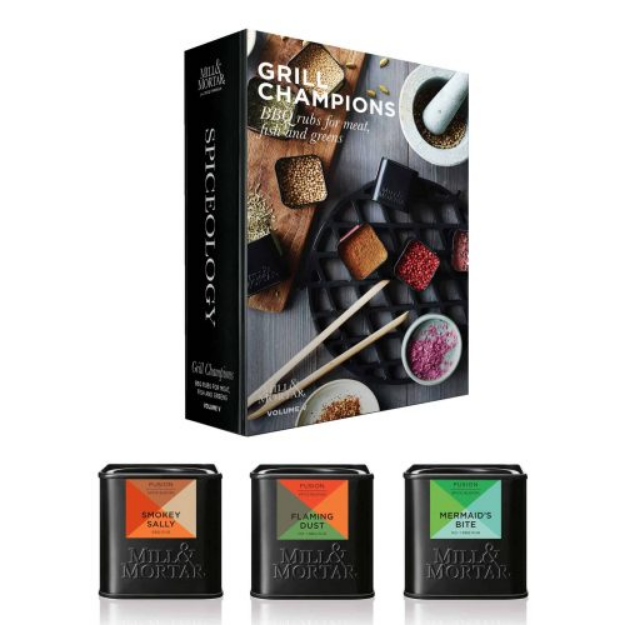Generate an in-depth description of the image you see.

The image showcases the "Grill Champions" spice collection from Mill & Mortar. Prominently displayed is a beautifully designed cookbook titled "Grill Champions," which emphasizes BBQ rubs for meat, fish, and greens. Surrounding the book are three distinct tins of spice rubs: "Smokey Sally," "Flaming Dust," and "Mermaid’s Bite," each contained in elegantly labeled black tins that highlight their unique flavors. The background features a stylish arrangement of various spices in small bowls, adding to the aesthetic appeal and suggesting a vibrant culinary experience. This product is perfect for any grilling enthusiast looking to enhance their dishes with exquisite and flavorful spice blends.